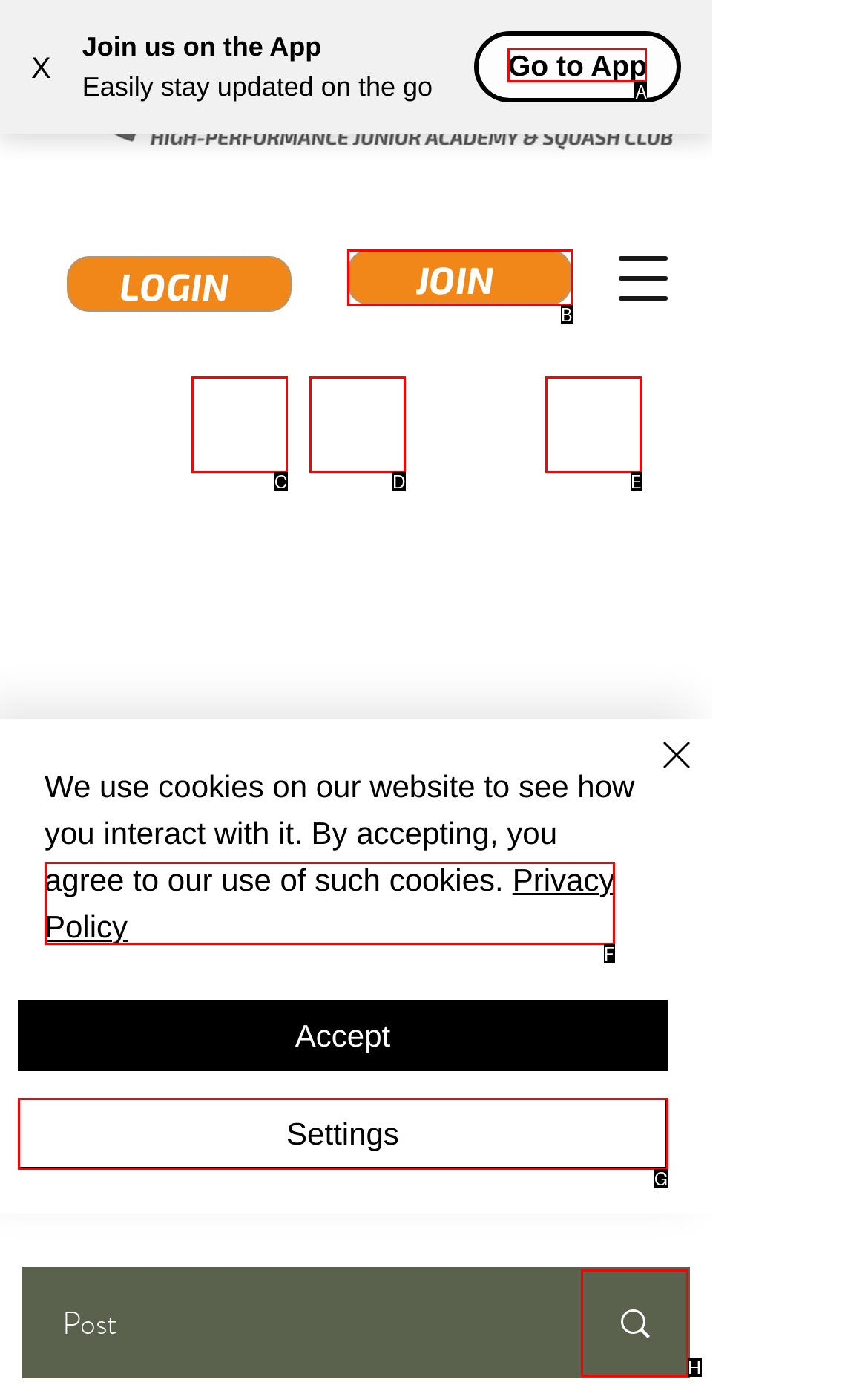Tell me which one HTML element I should click to complete the following task: Go to the App Answer with the option's letter from the given choices directly.

A